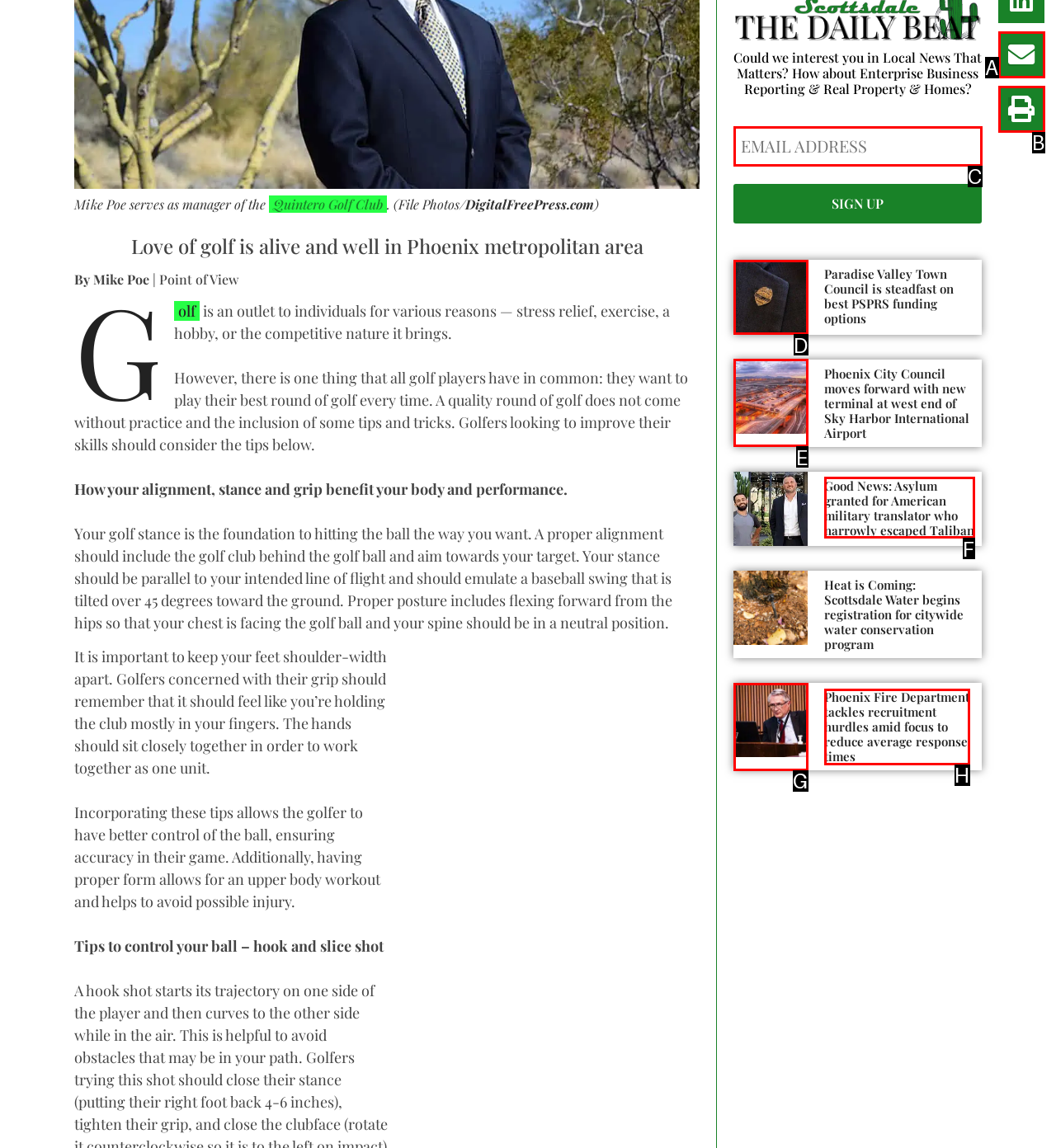Match the element description to one of the options: aria-label="Share on email"
Respond with the corresponding option's letter.

A